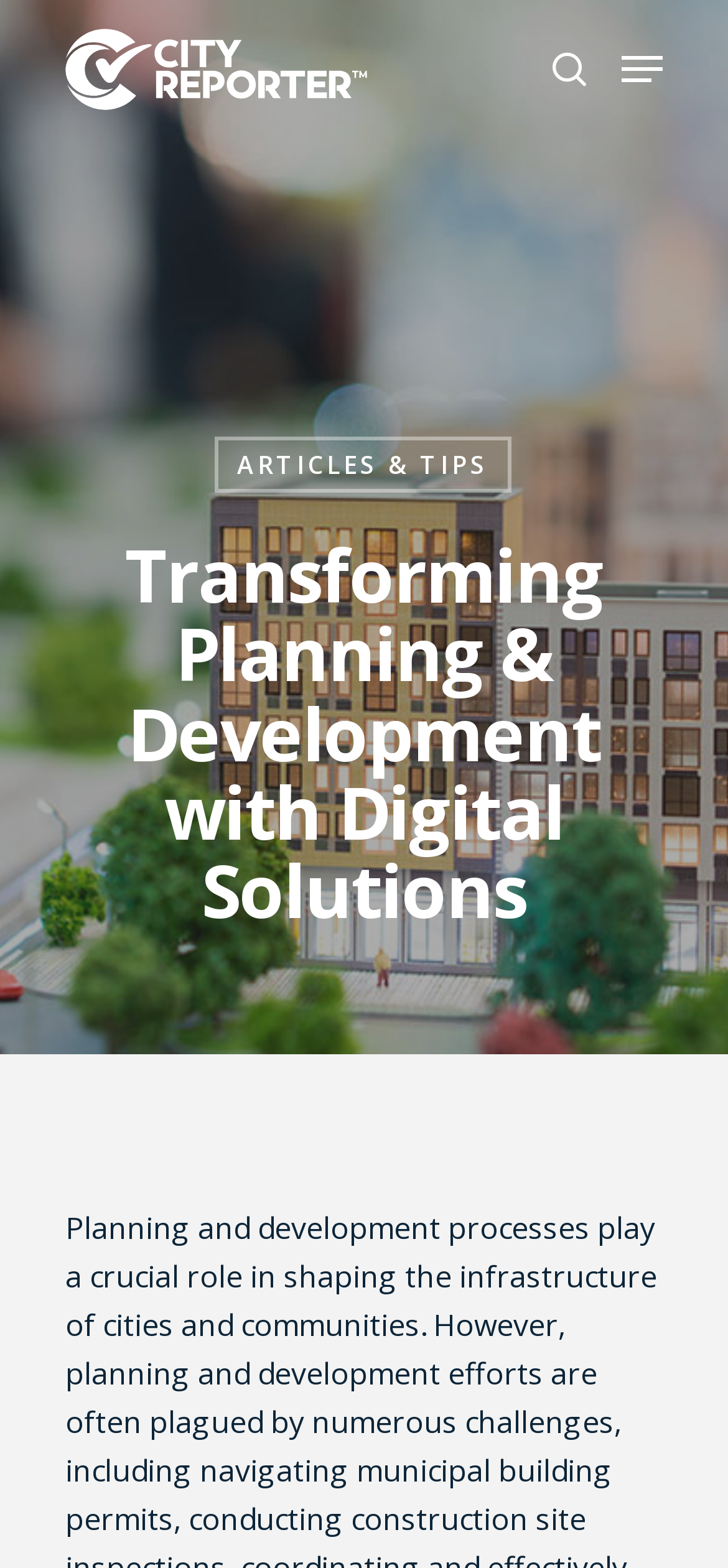Pinpoint the bounding box coordinates of the area that must be clicked to complete this instruction: "Search for something".

[0.151, 0.057, 0.674, 0.093]